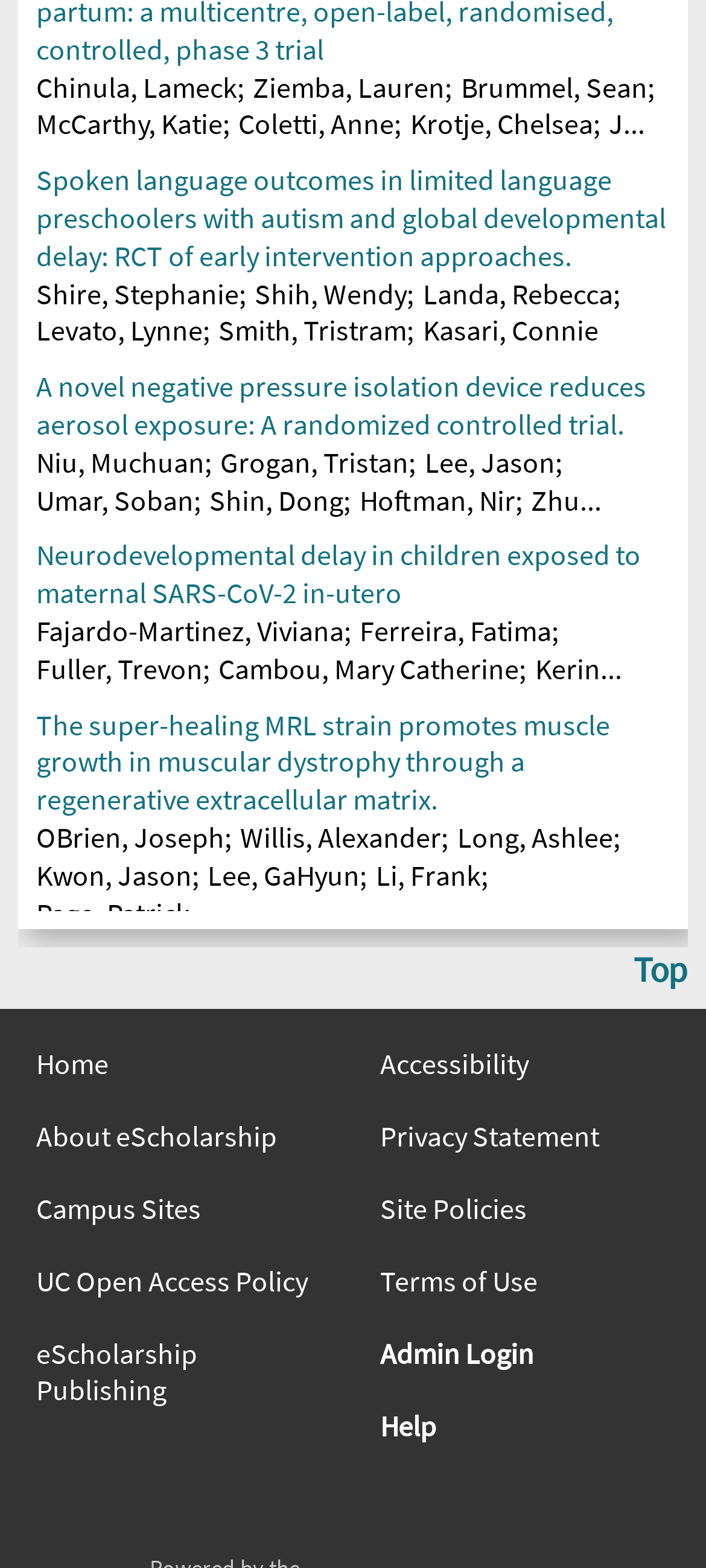Give the bounding box coordinates for the element described as: "Fuller, Trevon".

[0.051, 0.515, 0.287, 0.538]